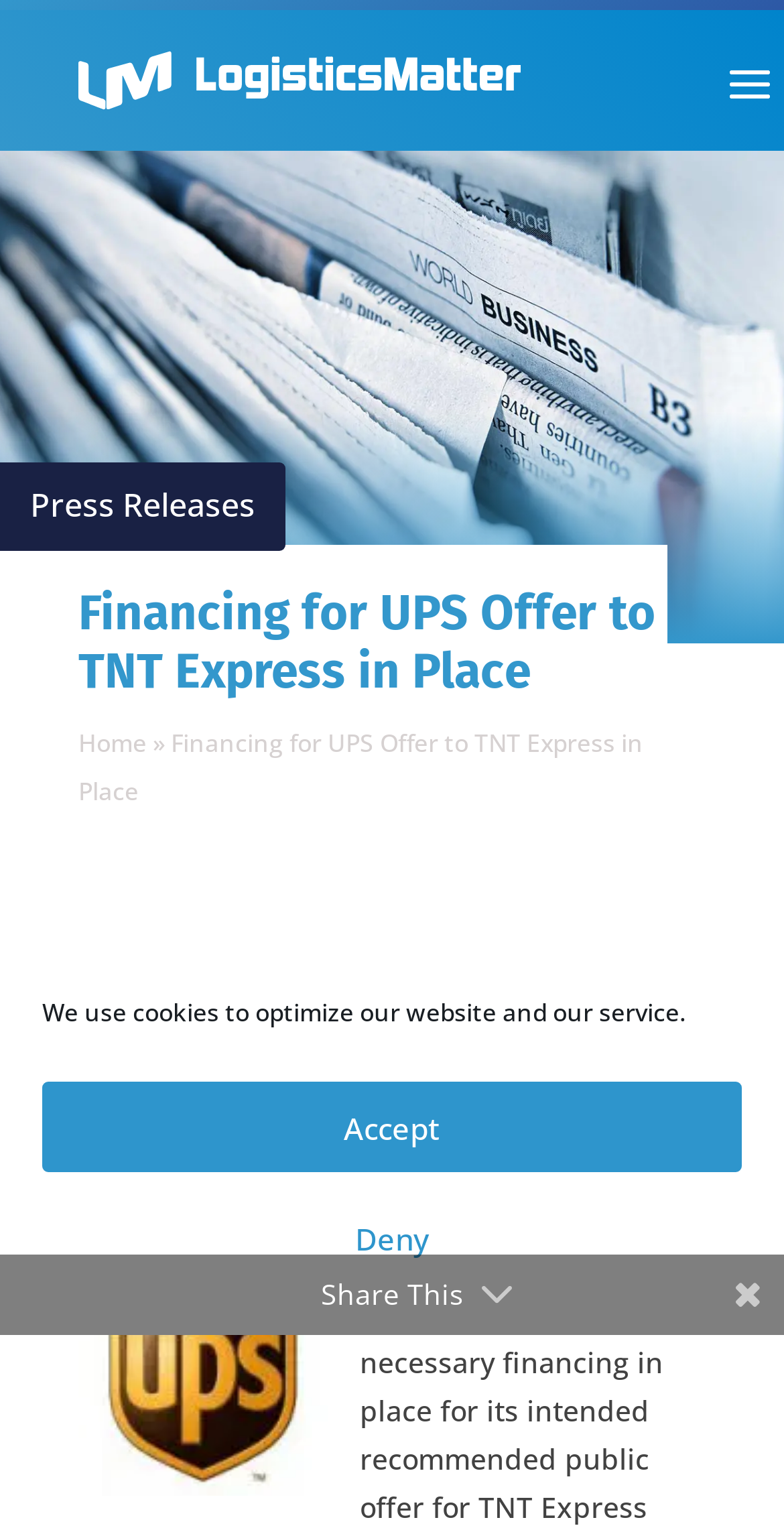Identify the bounding box for the described UI element: "Accept".

[0.054, 0.708, 0.946, 0.767]